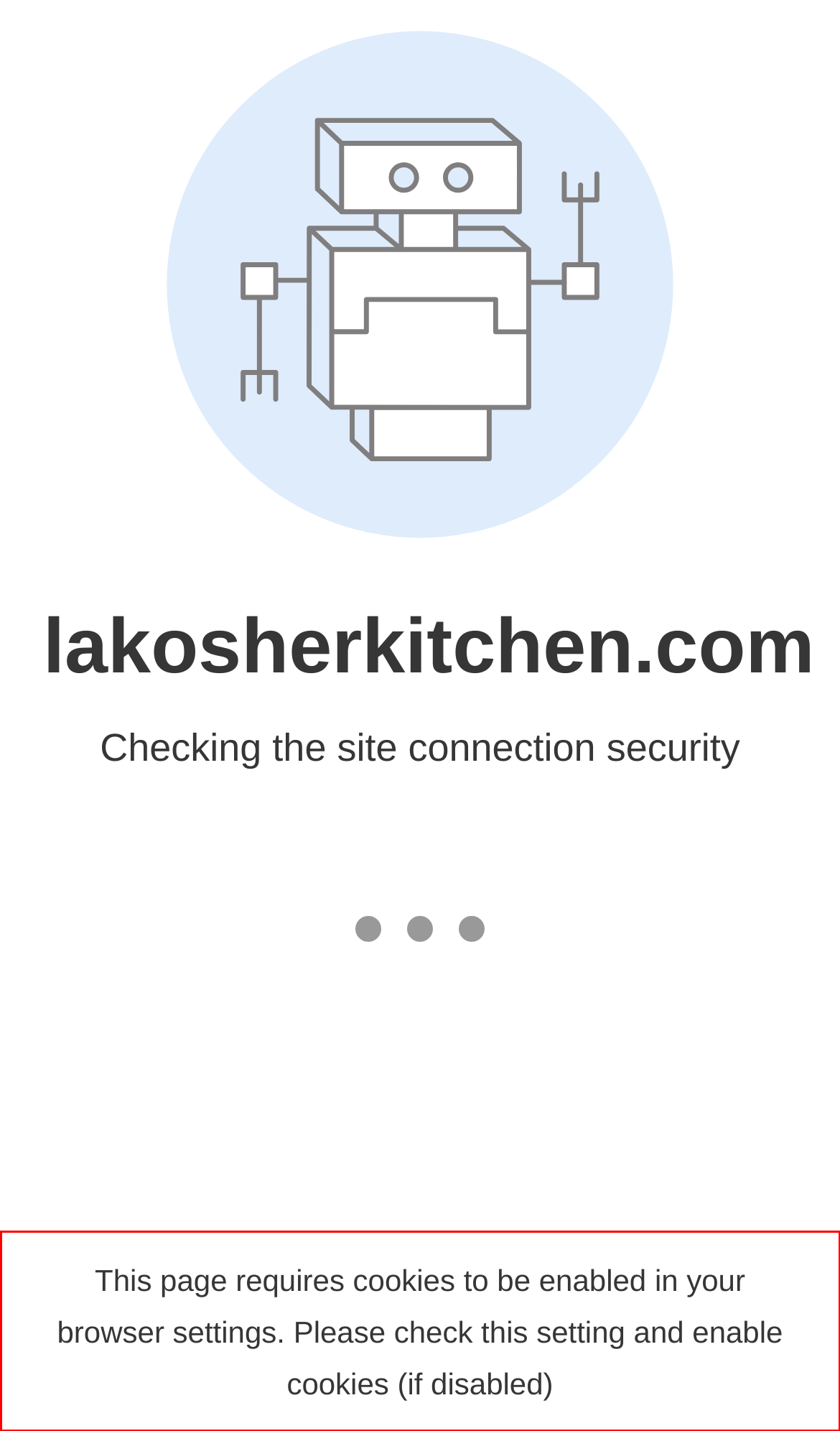Analyze the screenshot of the webpage and extract the text from the UI element that is inside the red bounding box.

This page requires cookies to be enabled in your browser settings. Please check this setting and enable cookies (if disabled)